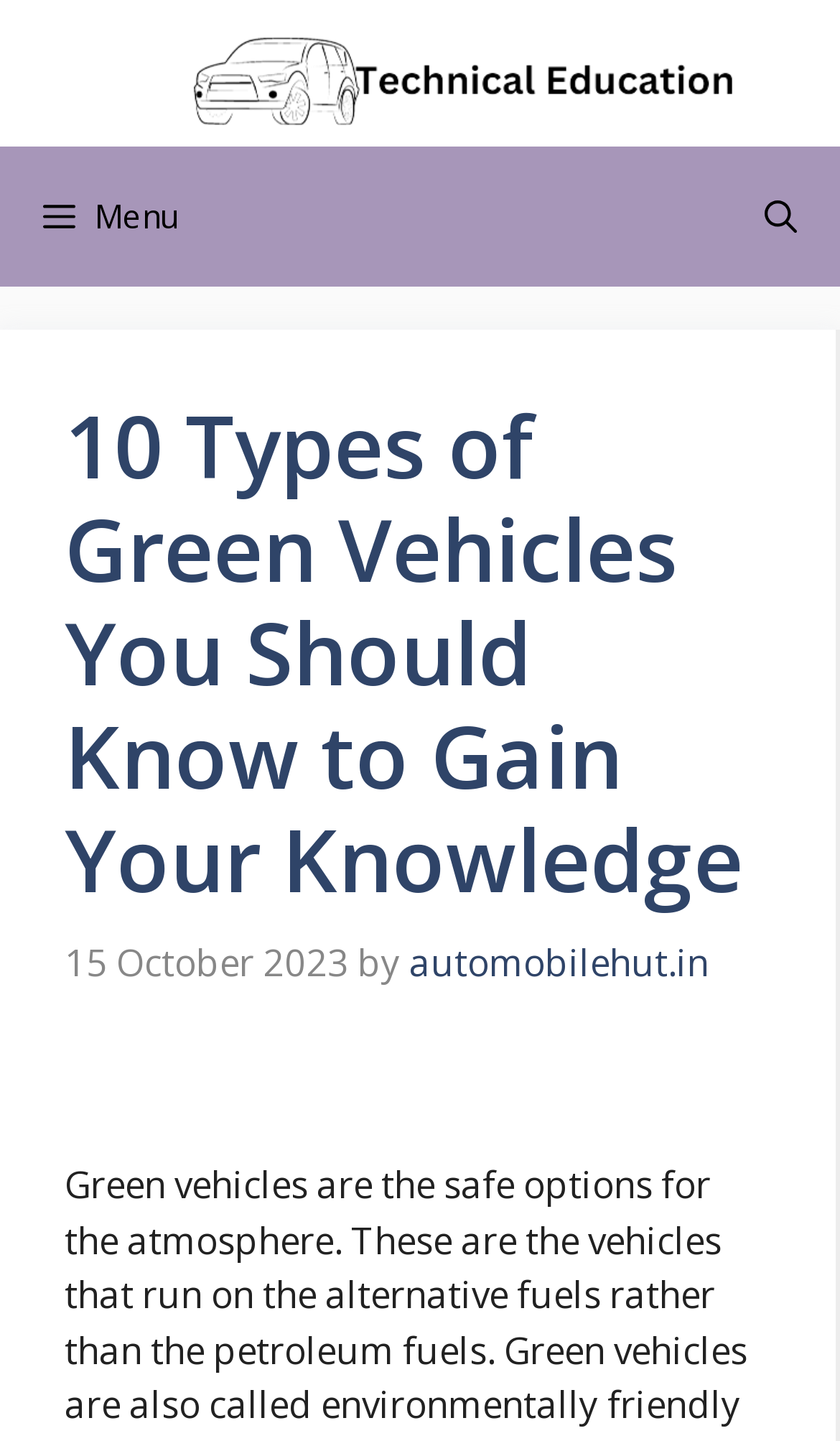Is the menu expanded?
Answer the question based on the image using a single word or a brief phrase.

False